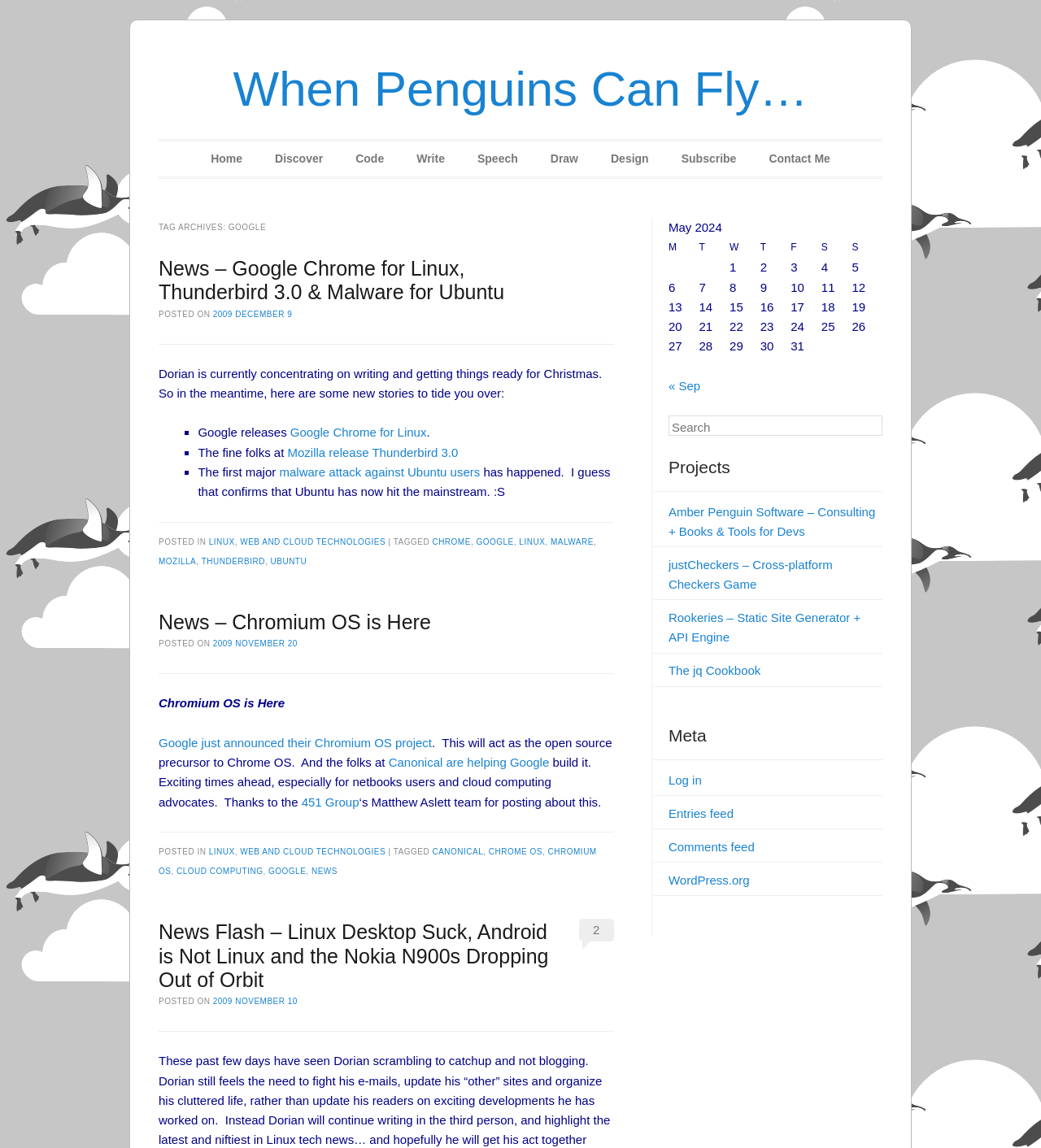Can you locate the main headline on this webpage and provide its text content?

When Penguins Can Fly…